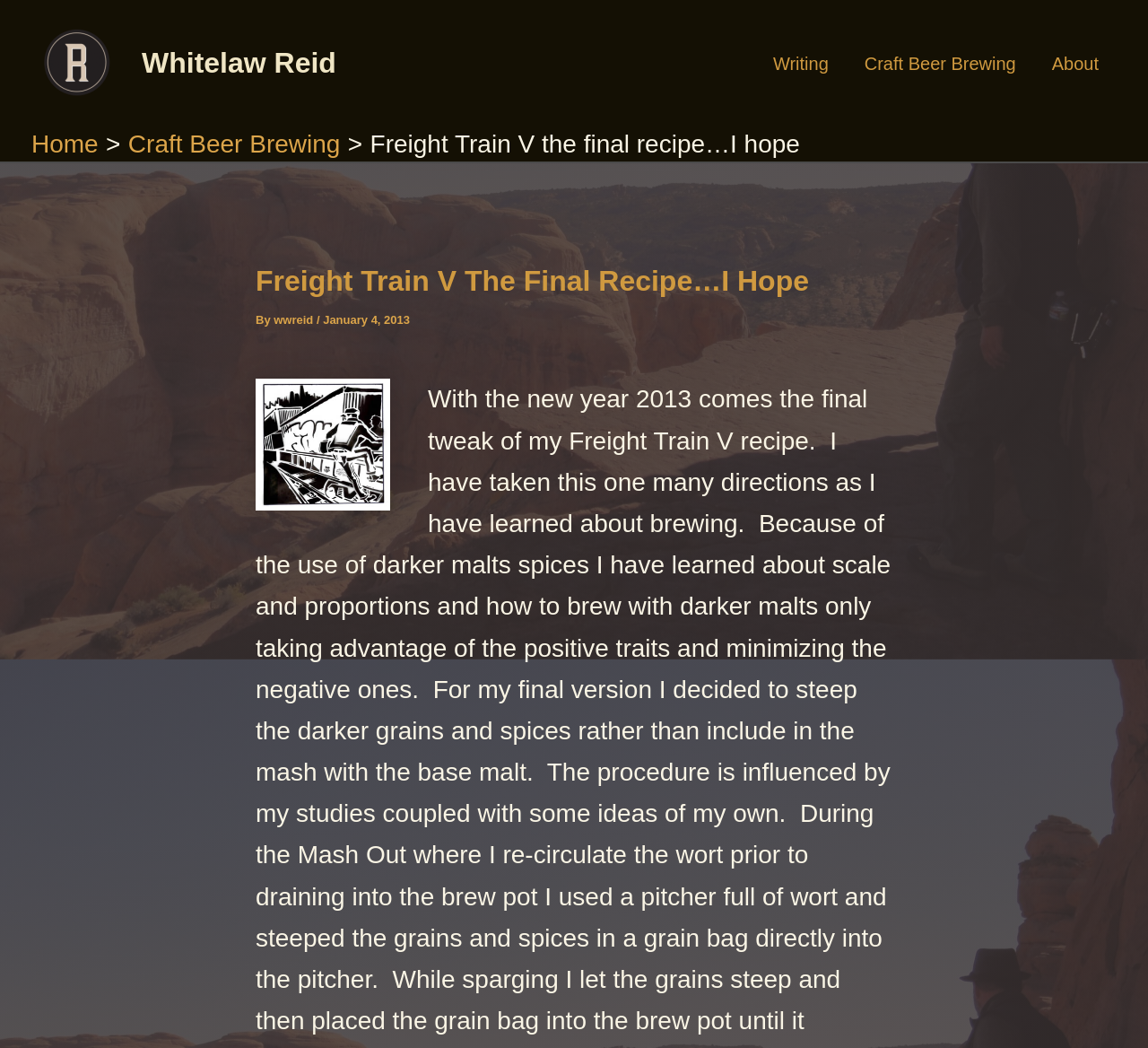Refer to the image and offer a detailed explanation in response to the question: How many navigation links are in the site navigation section?

I counted the number of links in the site navigation section, which are 'Writing', 'Craft Beer Brewing', and 'About', to get the answer.